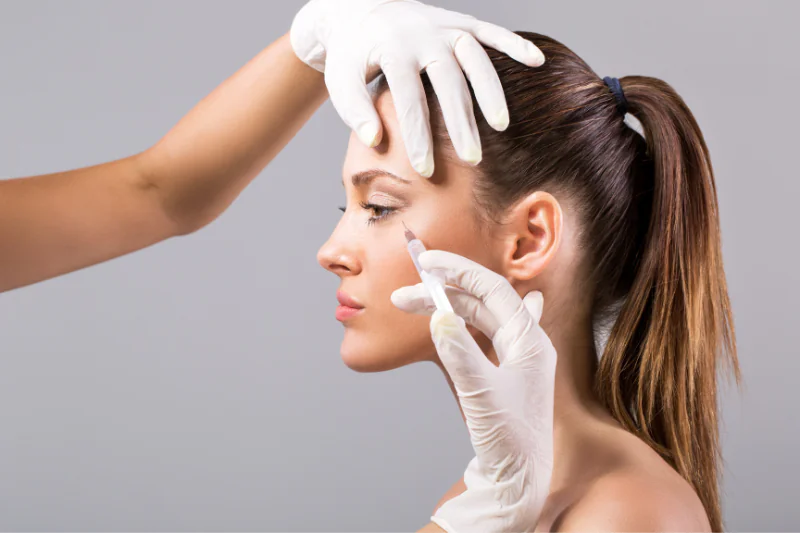Using the image as a reference, answer the following question in as much detail as possible:
What is the setting of the Botox treatment session?

The caption emphasizes the clinical nature of cosmetic treatments, describing the setting as 'sterile and professional', which suggests a clean and organized environment conducive to medical procedures.